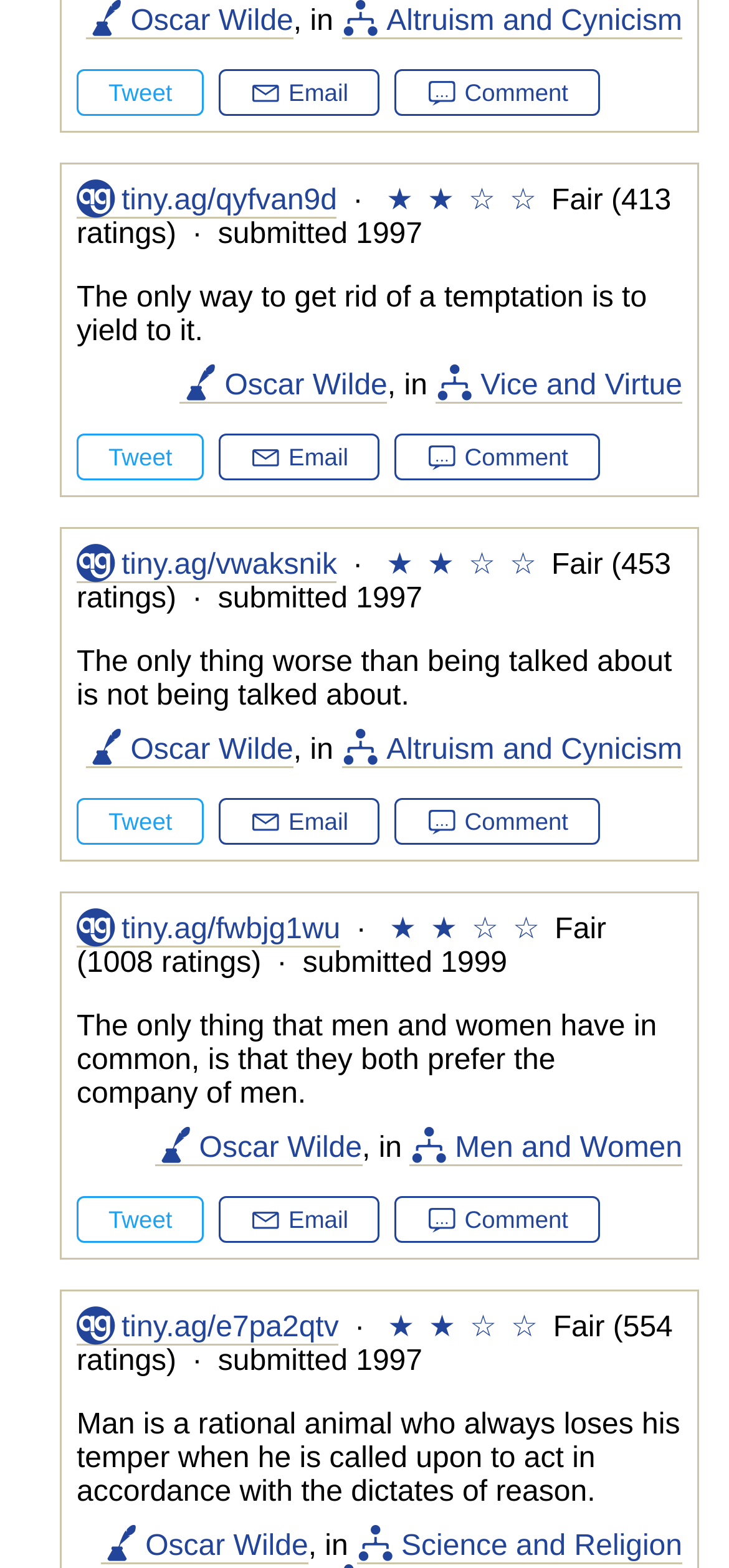Could you highlight the region that needs to be clicked to execute the instruction: "Email the quote"?

[0.3, 0.509, 0.521, 0.538]